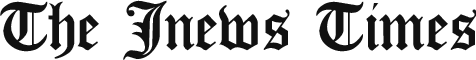Refer to the image and provide an in-depth answer to the question: 
In what context is the logo designed to establish a strong brand identity?

The caption states that the overall presentation of the logo is striking, designed to draw attention and establish a strong brand identity within the digital space, particularly in the context of vegetarian food and restaurants in Hanoi, Vietnam.